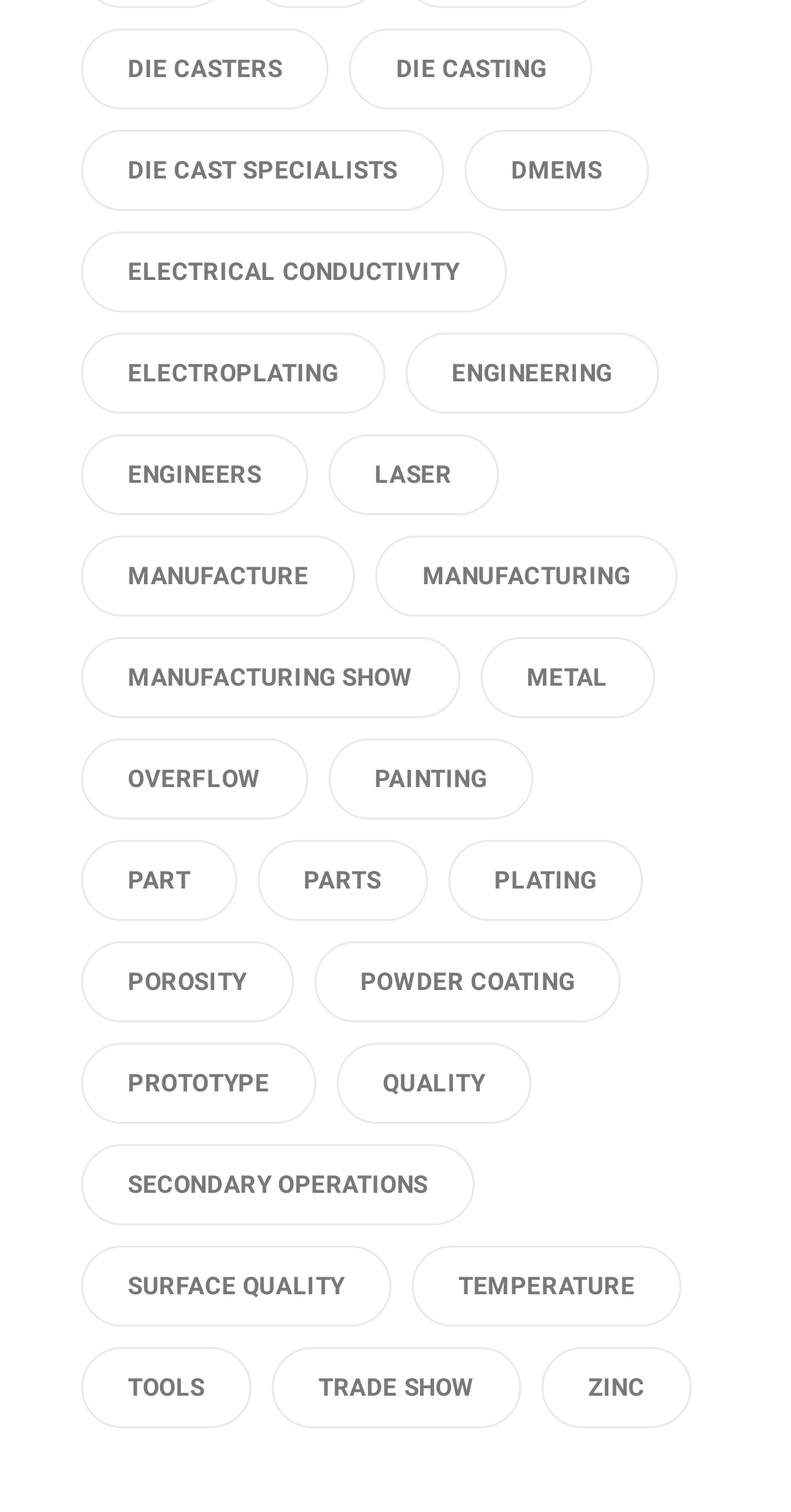How many items are in the 'manufacturing' category?
Using the image as a reference, deliver a detailed and thorough answer to the question.

The 'manufacturing' category has 5 items, which is indicated by the text '(5 items)' next to the link 'manufacturing' with a bounding box with coordinates [0.475, 0.354, 0.856, 0.407].